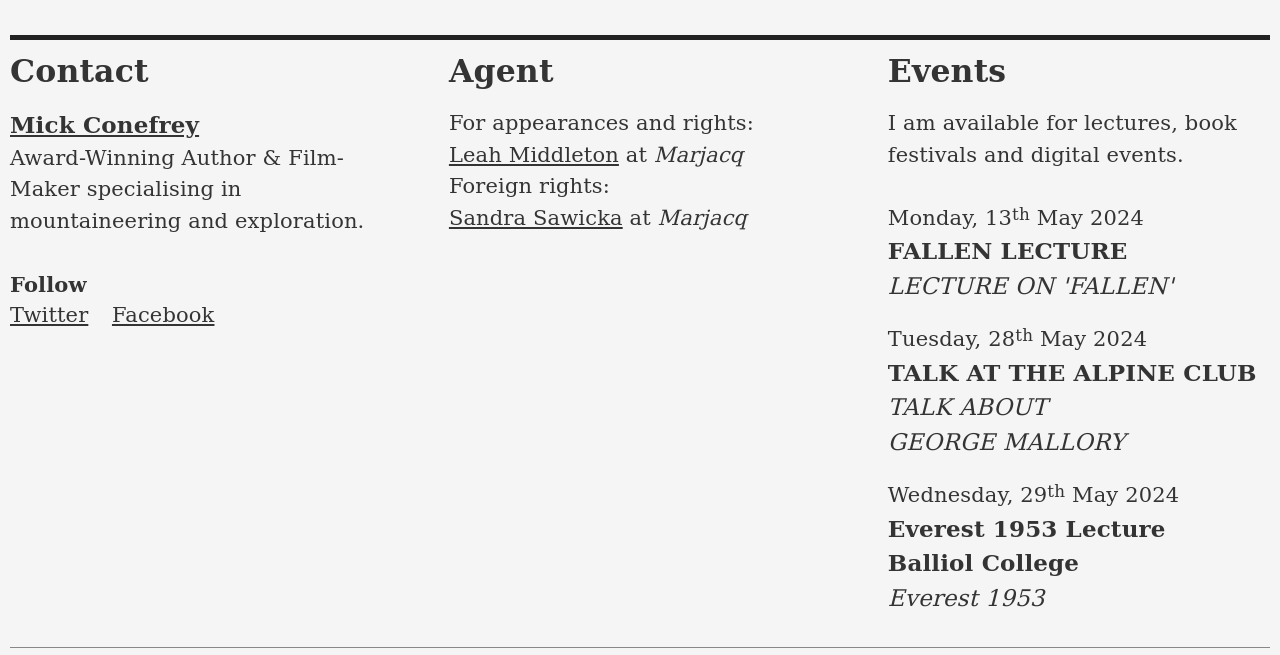Given the description of the UI element: "Leah Middleton", predict the bounding box coordinates in the form of [left, top, right, bottom], with each value being a float between 0 and 1.

[0.351, 0.218, 0.484, 0.254]